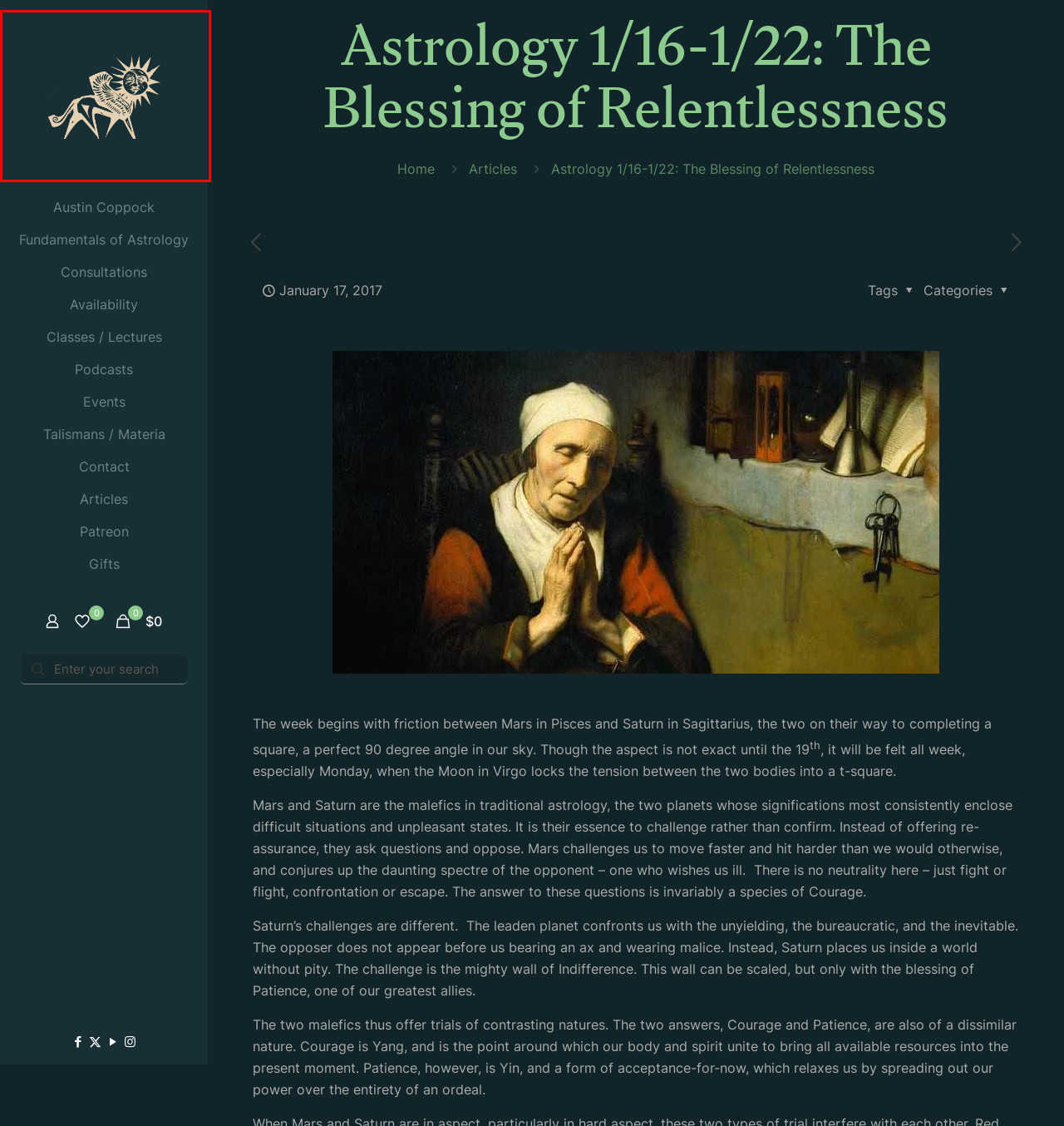Examine the screenshot of a webpage with a red bounding box around a specific UI element. Identify which webpage description best matches the new webpage that appears after clicking the element in the red bounding box. Here are the candidates:
A. Gift Certificates - Austin Coppock
B. Articles - Austin Coppock
C. Articles Archive - Austin Coppock
D. My Account - Austin Coppock
E. Cart - Austin Coppock
F. Tuesday, January 17th - Austin Coppock
G. Home - Austin Coppock
H. Wednesday, January 18th - Austin Coppock

G